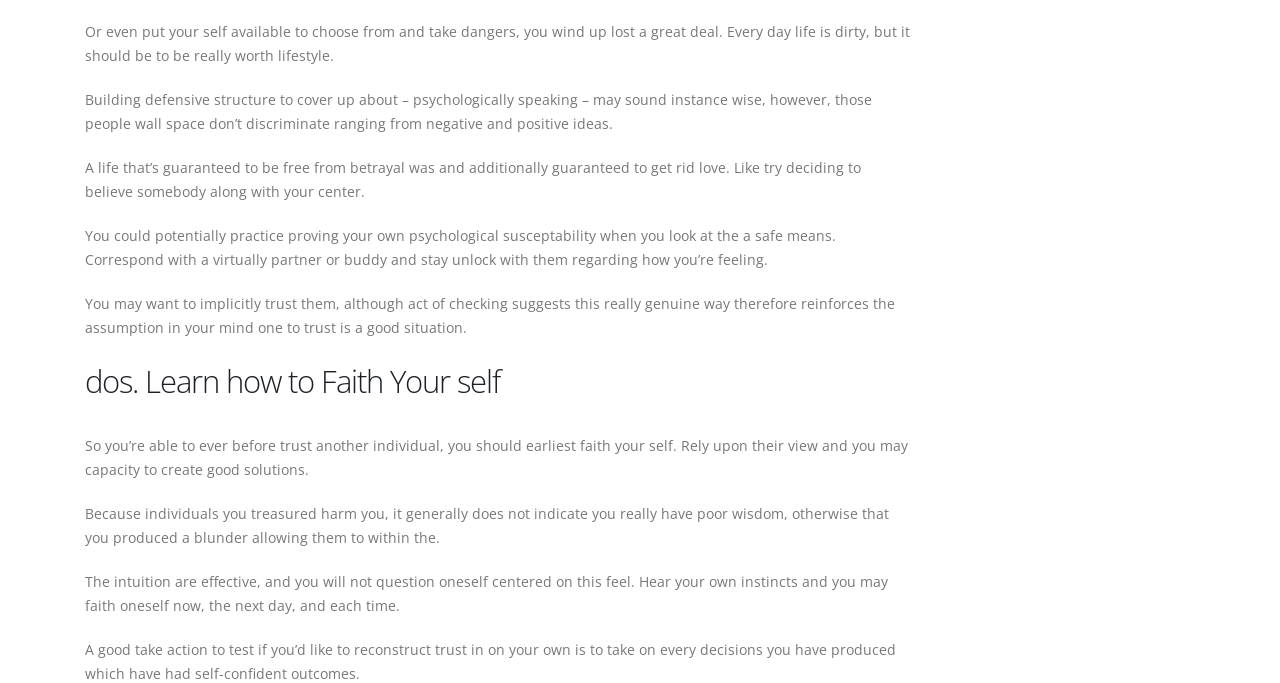Show the bounding box coordinates for the HTML element as described: "parent_node: 03216 – 249947".

[0.954, 0.867, 0.992, 0.937]